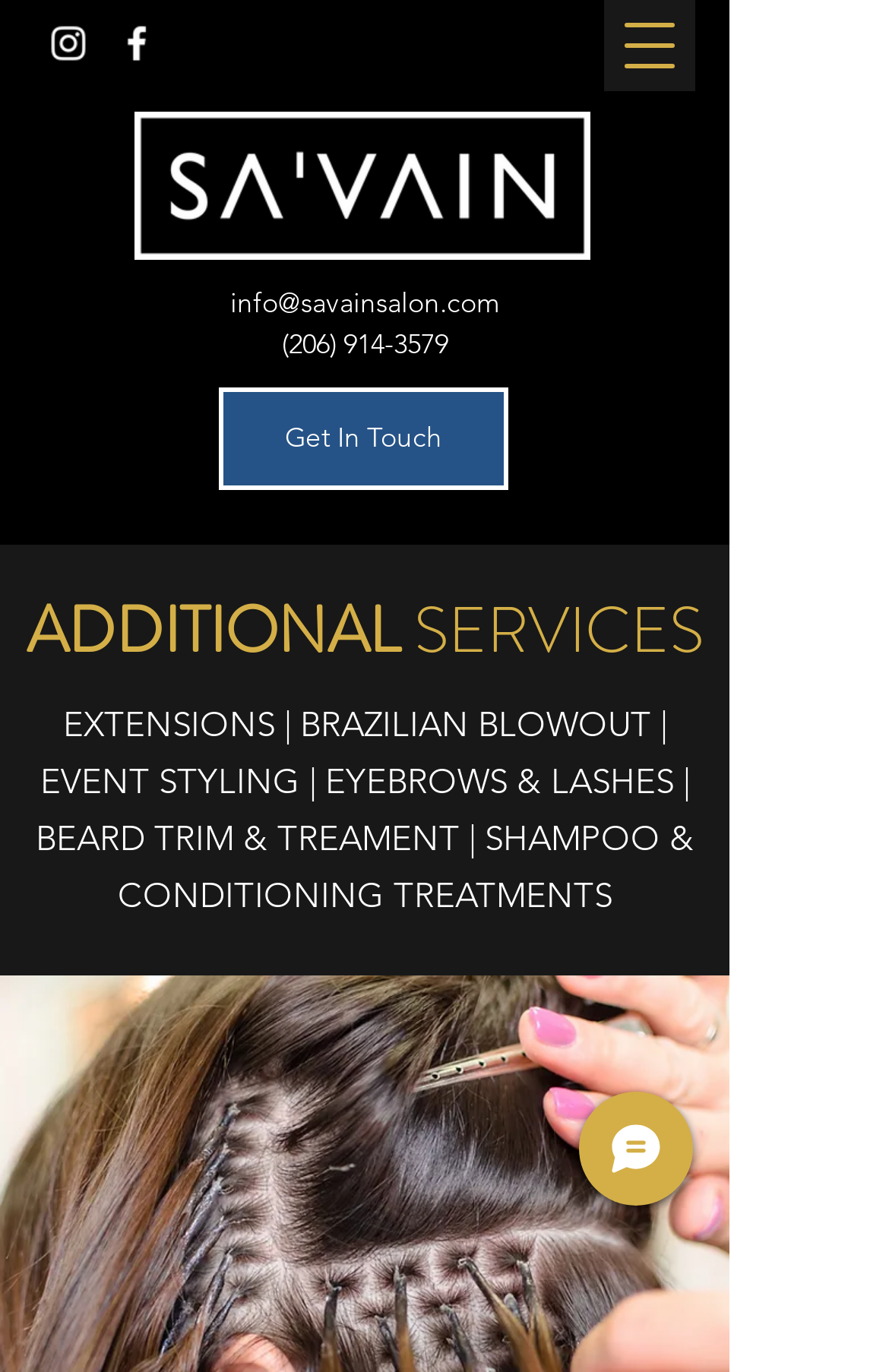Please provide the bounding box coordinates in the format (top-left x, top-left y, bottom-right x, bottom-right y). Remember, all values are floating point numbers between 0 and 1. What is the bounding box coordinate of the region described as: parent_node: info@savainsalon.com aria-label="Open navigation menu"

[0.679, 0.0, 0.782, 0.066]